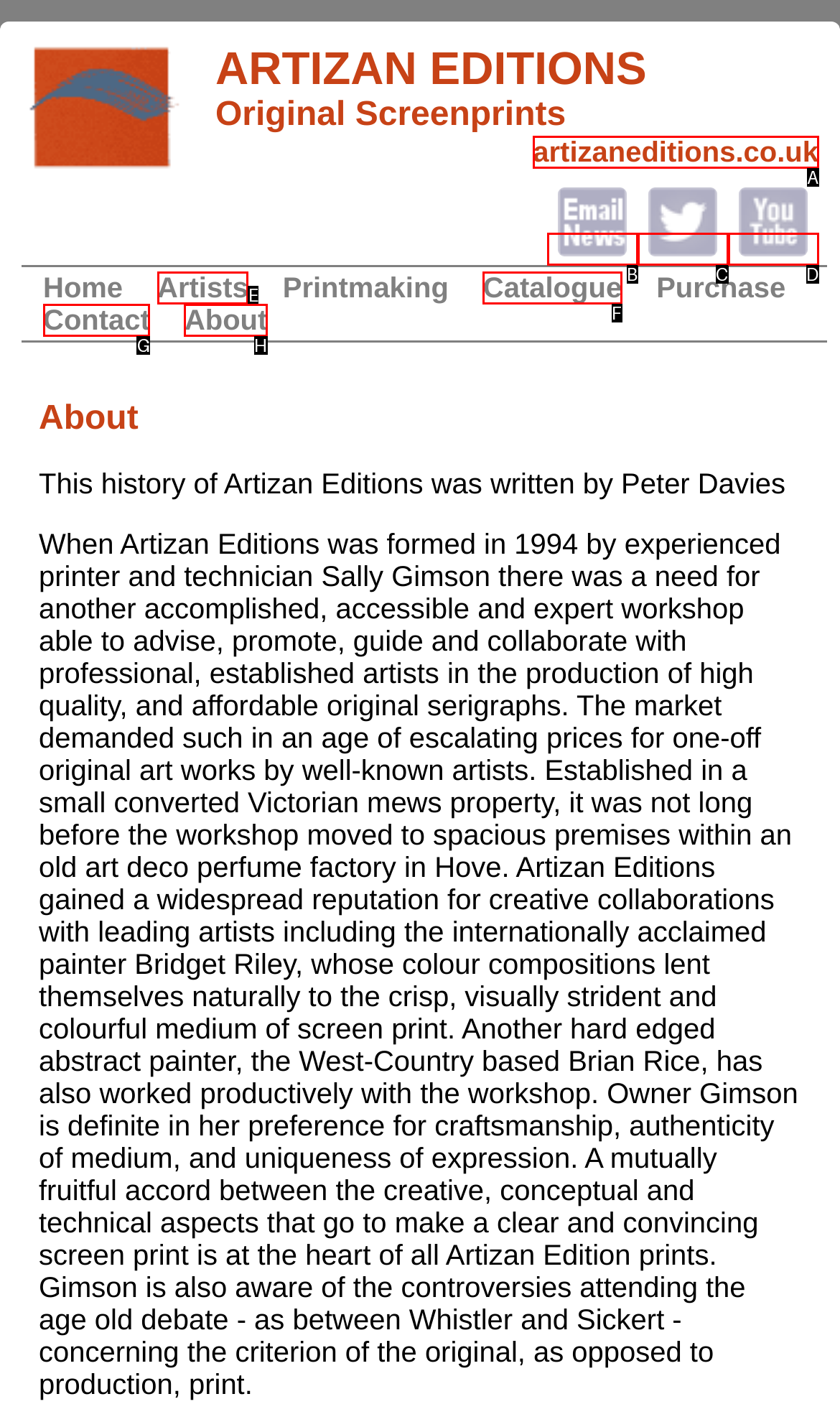Tell me which one HTML element best matches the description: About
Answer with the option's letter from the given choices directly.

H